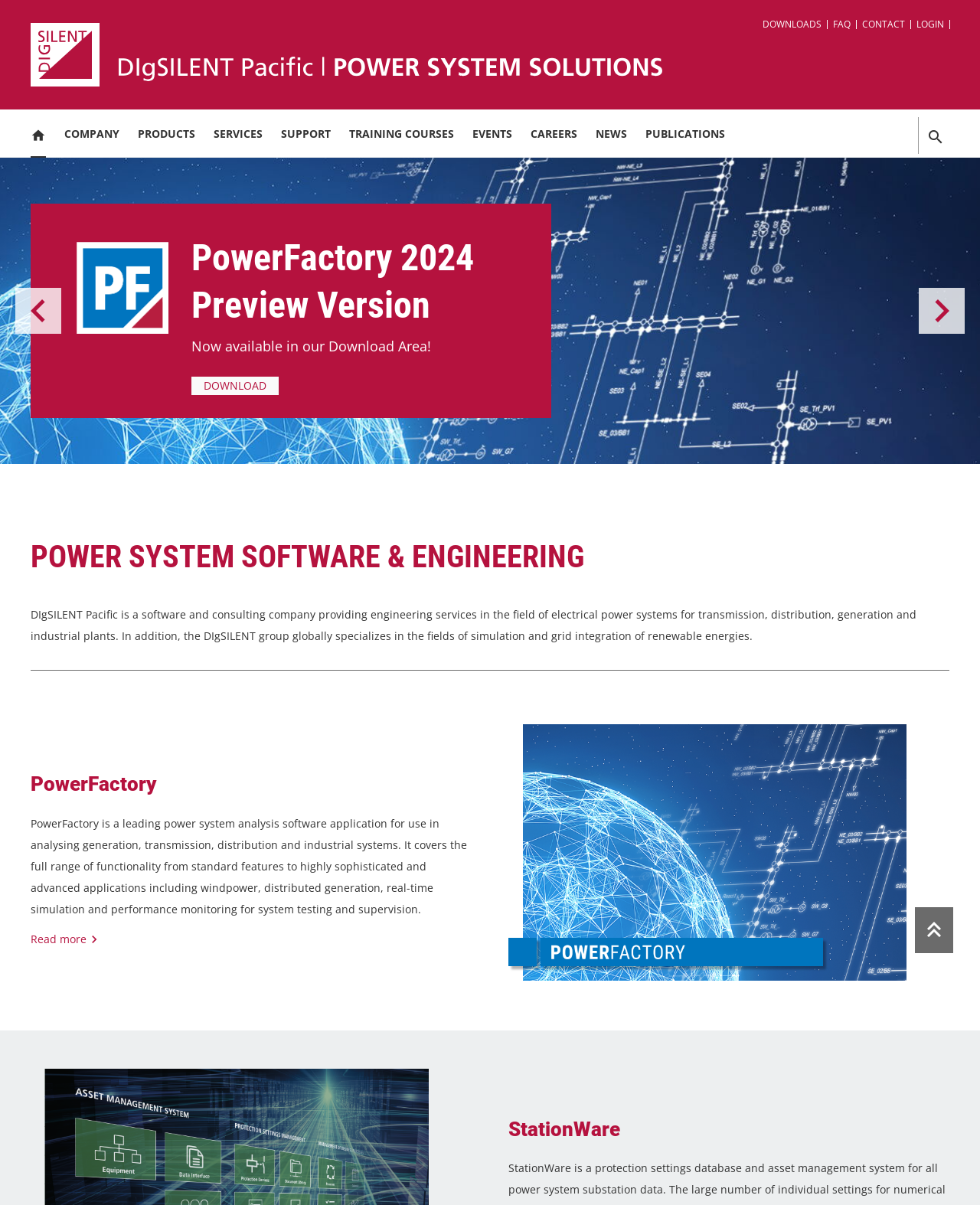Please provide a comprehensive response to the question based on the details in the image: What is the call-to-action for the PowerFactory product?

I found the call-to-action by looking at the text and link related to PowerFactory. The text 'Now available in our Download Area!' and the link 'DOWNLOAD' suggest that the call-to-action is to download the PowerFactory product.